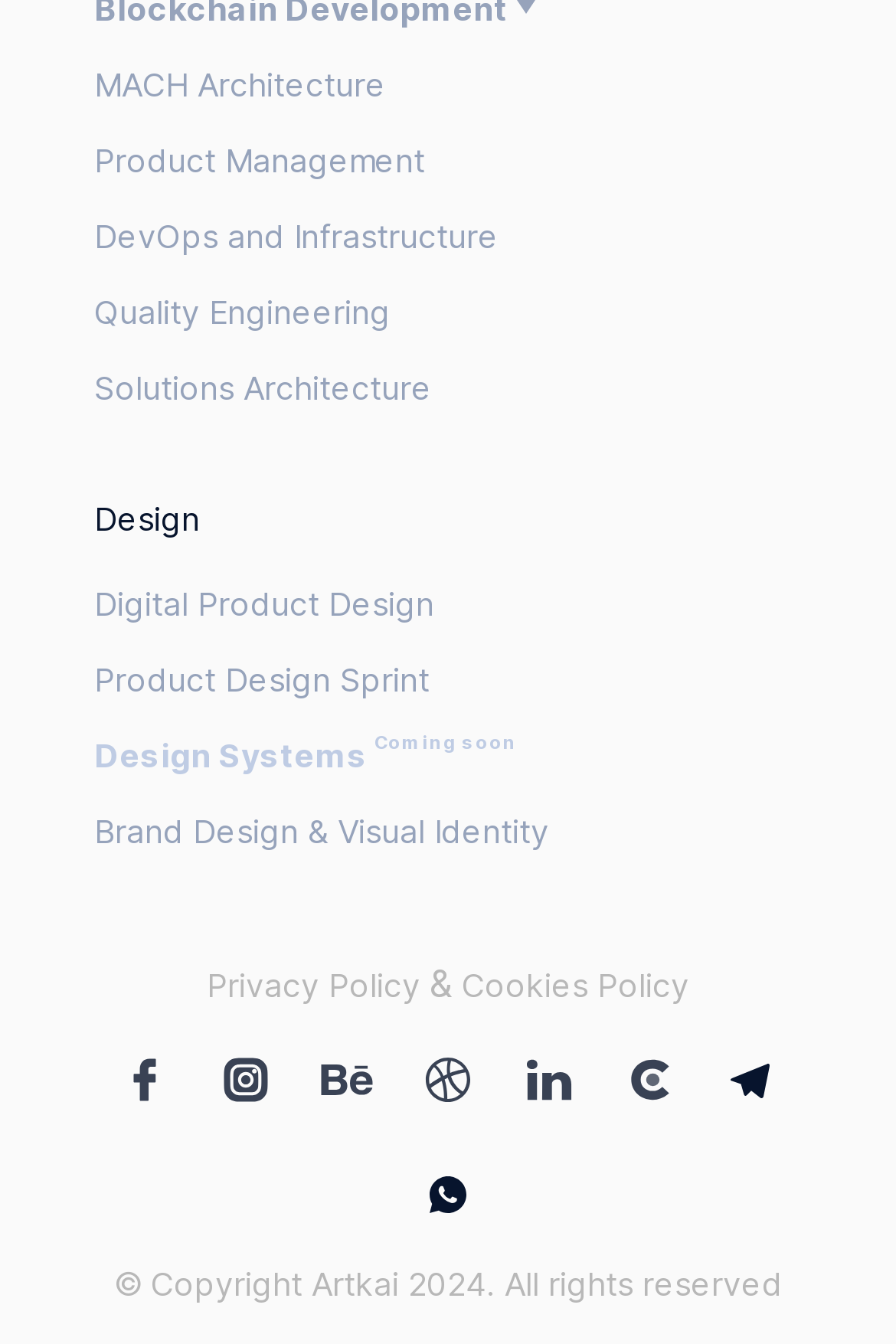Can you find the bounding box coordinates for the UI element given this description: "title="Clutch social link""? Provide the coordinates as four float numbers between 0 and 1: [left, top, right, bottom].

[0.695, 0.782, 0.756, 0.834]